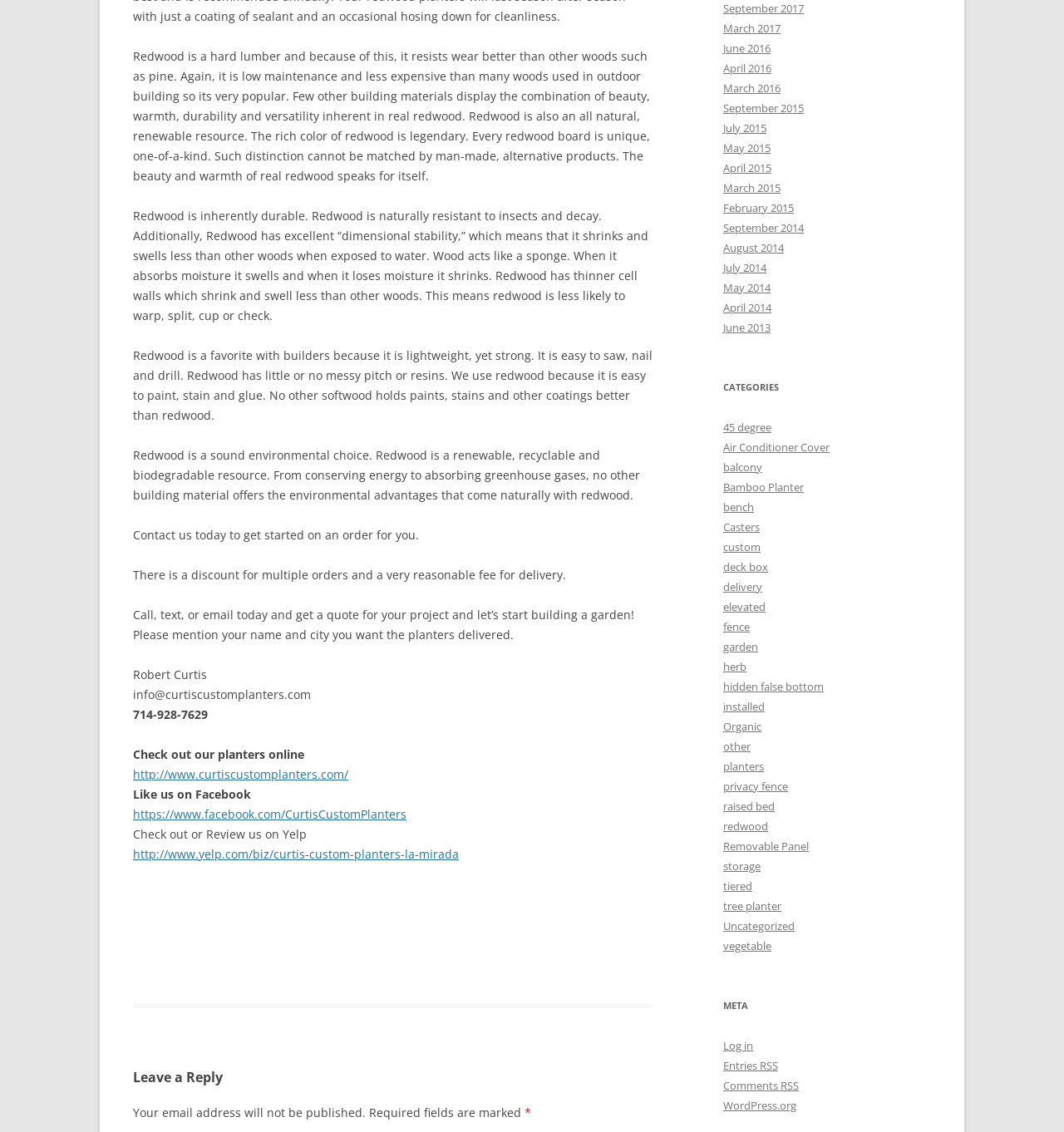Using the elements shown in the image, answer the question comprehensively: What is the purpose of the planters?

From the context of the webpage, particularly the mentions of 'garden' and 'planters', I infer that the purpose of the planters is for gardening or cultivating plants.